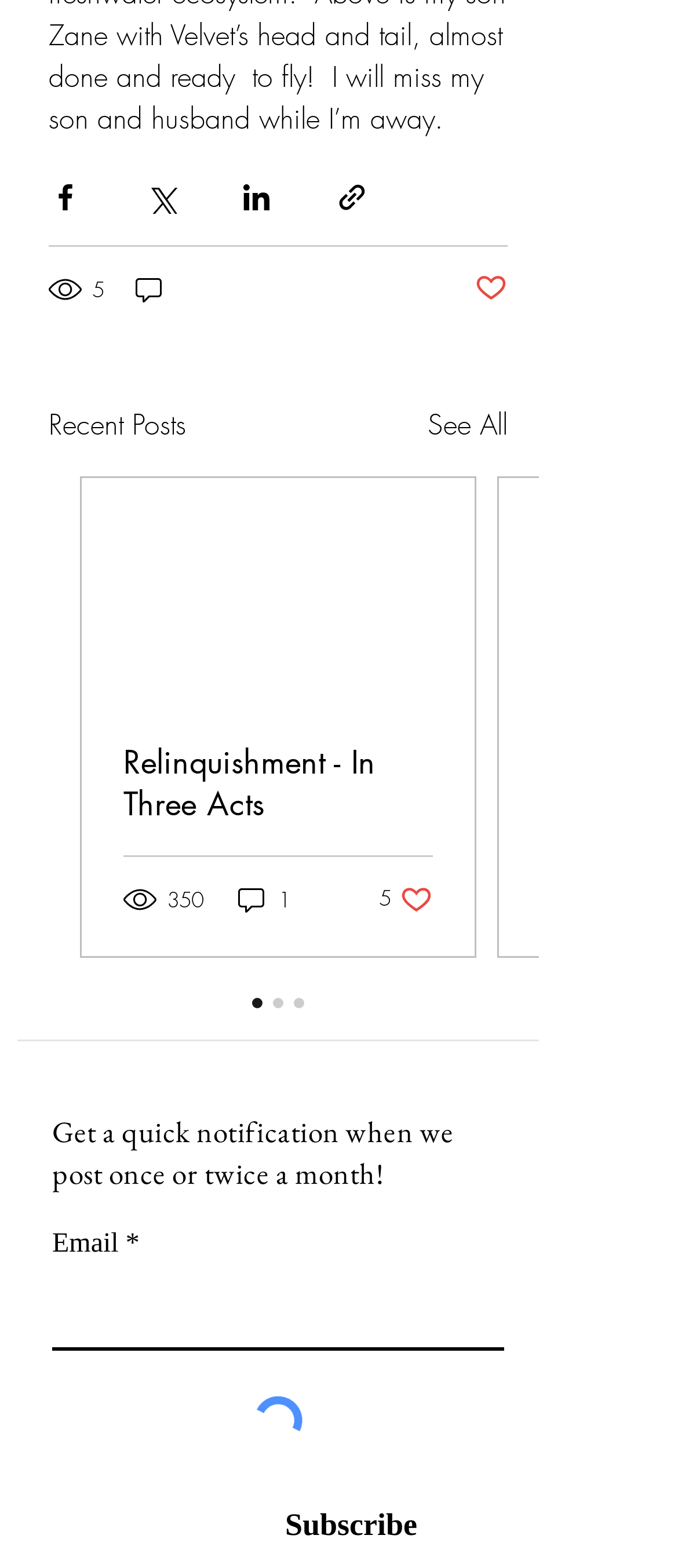Can you find the bounding box coordinates for the element to click on to achieve the instruction: "View recent posts"?

[0.072, 0.257, 0.274, 0.284]